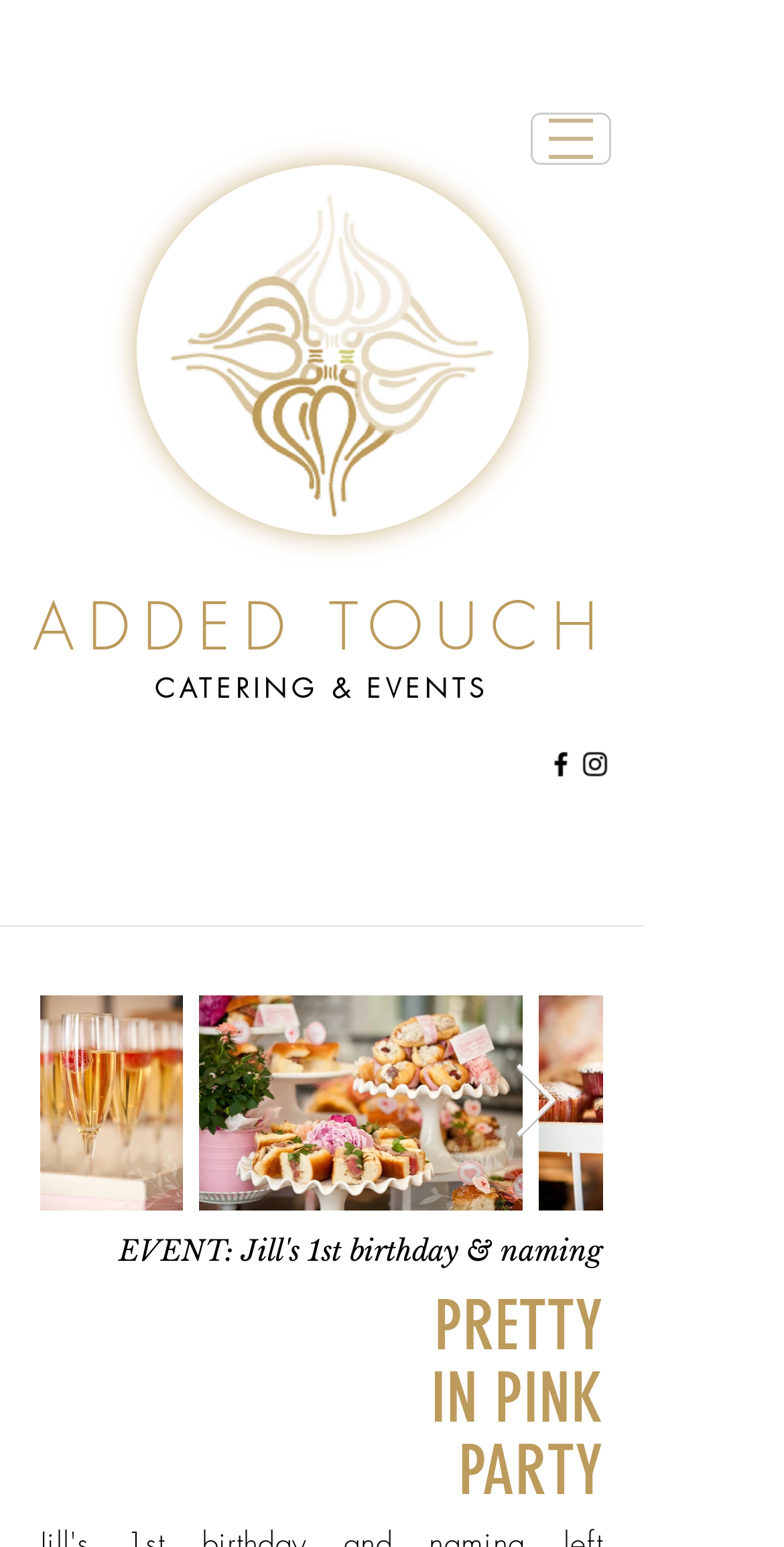Use the details in the image to answer the question thoroughly: 
What is the type of the image with the text 'Added Touch Gold 9-10-19.png'?

I found the answer by looking at the image element with the text 'Added Touch Gold 9-10-19.png' which is located below the heading element with the text 'CATERING & EVENTS'.